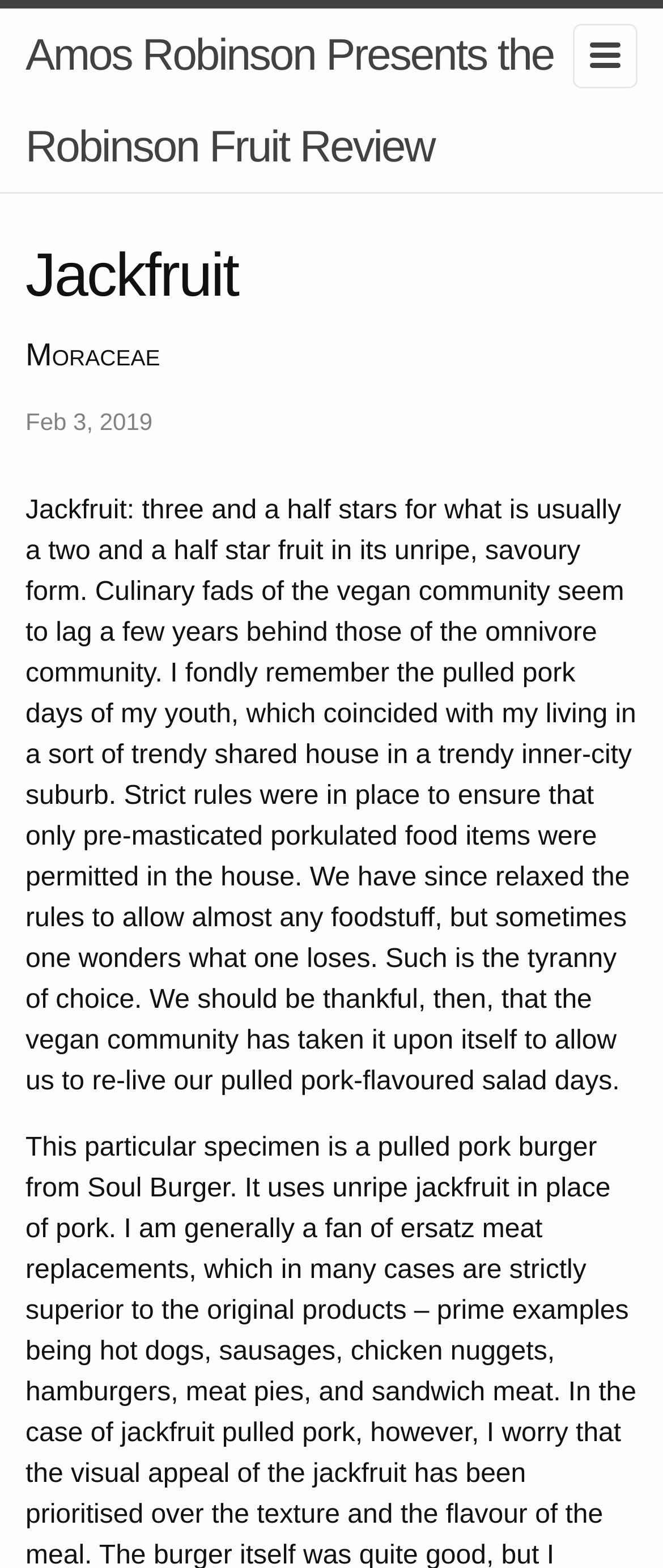Give a one-word or short phrase answer to this question: 
What is the date of the review?

Feb 3, 2019